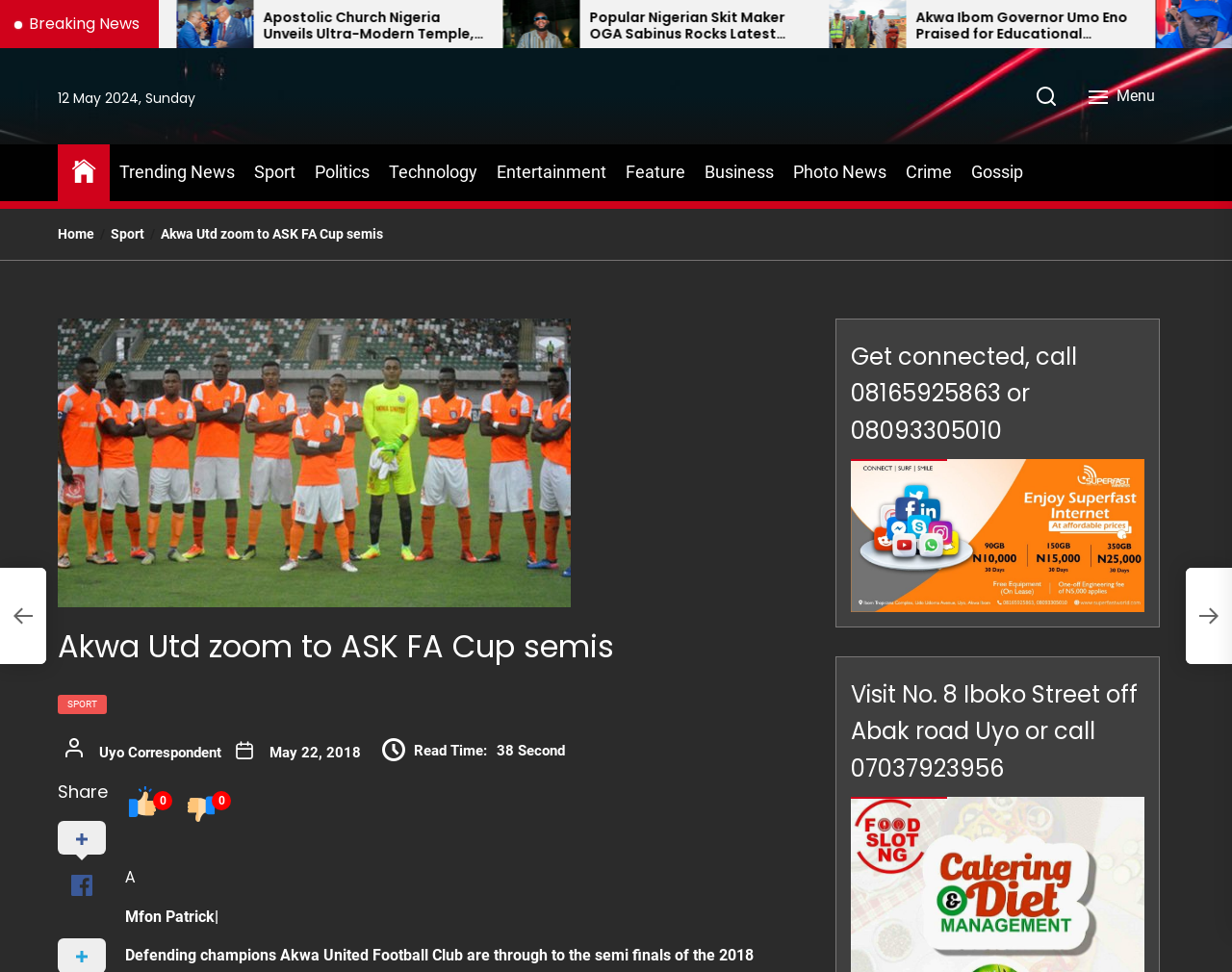Detail the various sections and features of the webpage.

The webpage appears to be a news article page with a focus on sports, particularly football. At the top, there is a heading "Breaking News" followed by a series of news article links with headings and descriptions. These articles are arranged horizontally across the page, with three articles in the top row and more below.

Below the news articles, there is a section with a date "12 May 2024, Sunday" and two buttons, "Search" and "Menu", aligned to the right. 

On the left side of the page, there is a navigation menu with links to different categories such as "Trending News", "Sport", "Politics", and more. 

The main content of the page is an article about Akwa United Football Club, with a heading "Akwa Utd zoom to ASK FA Cup semis". The article has an image of the football team, and below the image, there are links to related categories such as "SPORT" and the author's name "Uyo Correspondent". The article also has a timestamp "May 22, 2018" and a read time of "38 Second". 

At the bottom of the article, there are social media sharing links and a section with contact information, including phone numbers and an address.